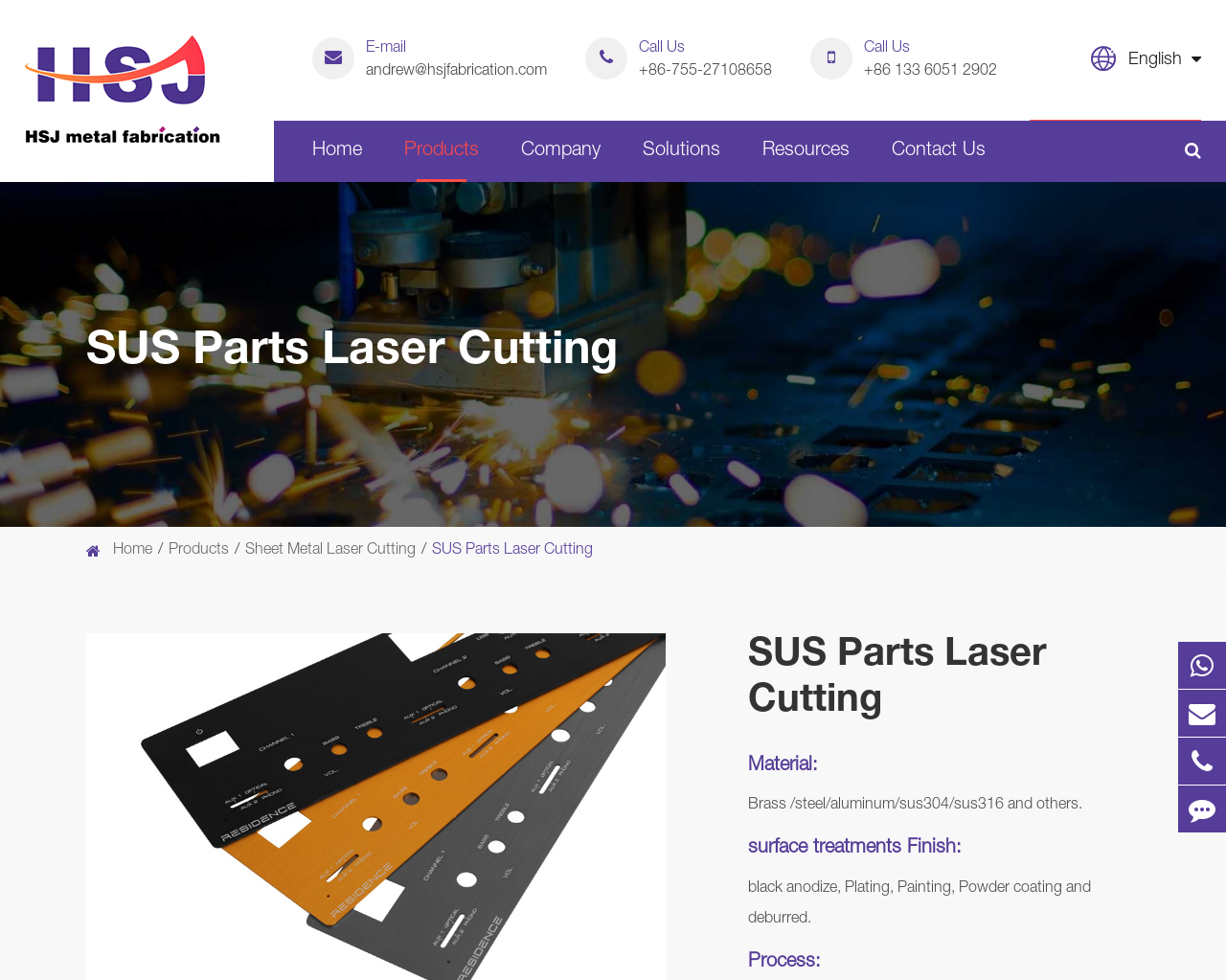What is the company name?
Based on the image, answer the question with as much detail as possible.

I found the company name by looking at the top-left corner of the webpage, where it says 'Shenzhen HSJ Metal Fabrication Co., Ltd.' in an image and a link.